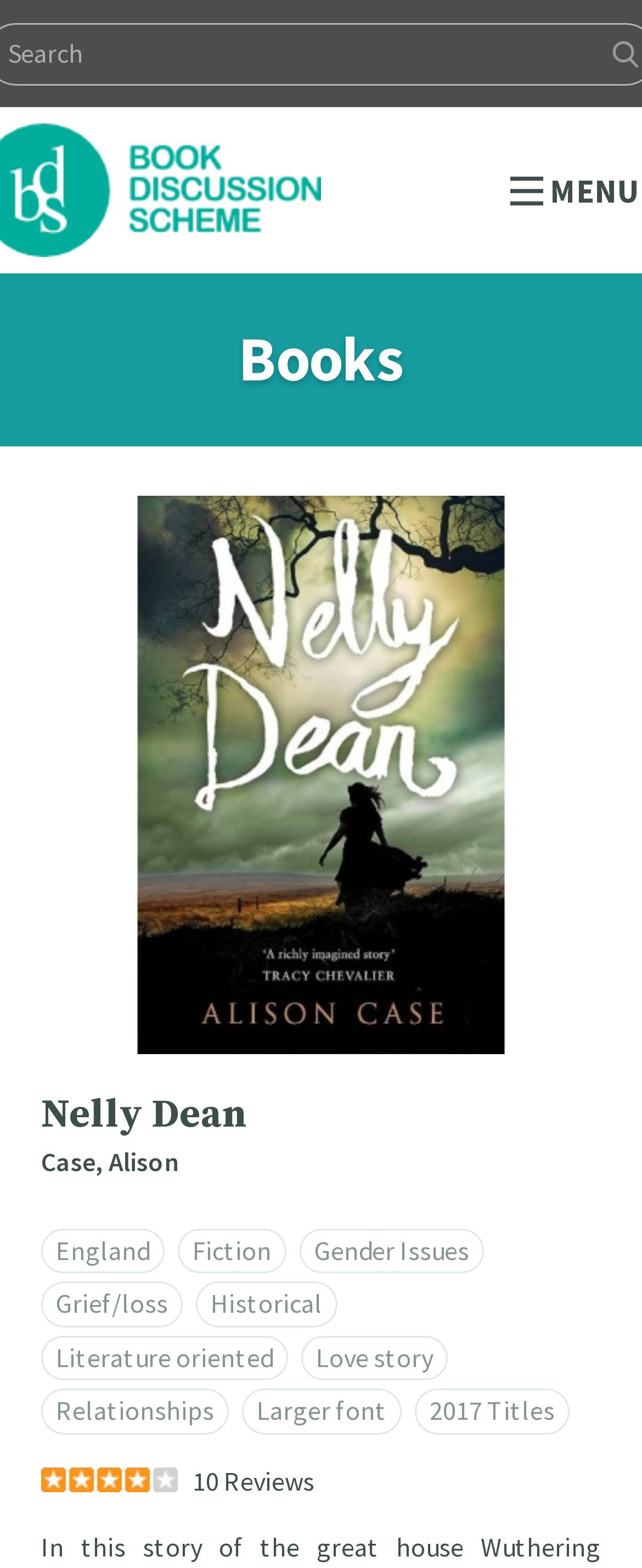Identify the bounding box coordinates of the specific part of the webpage to click to complete this instruction: "View books by location 'England'".

[0.064, 0.783, 0.256, 0.812]